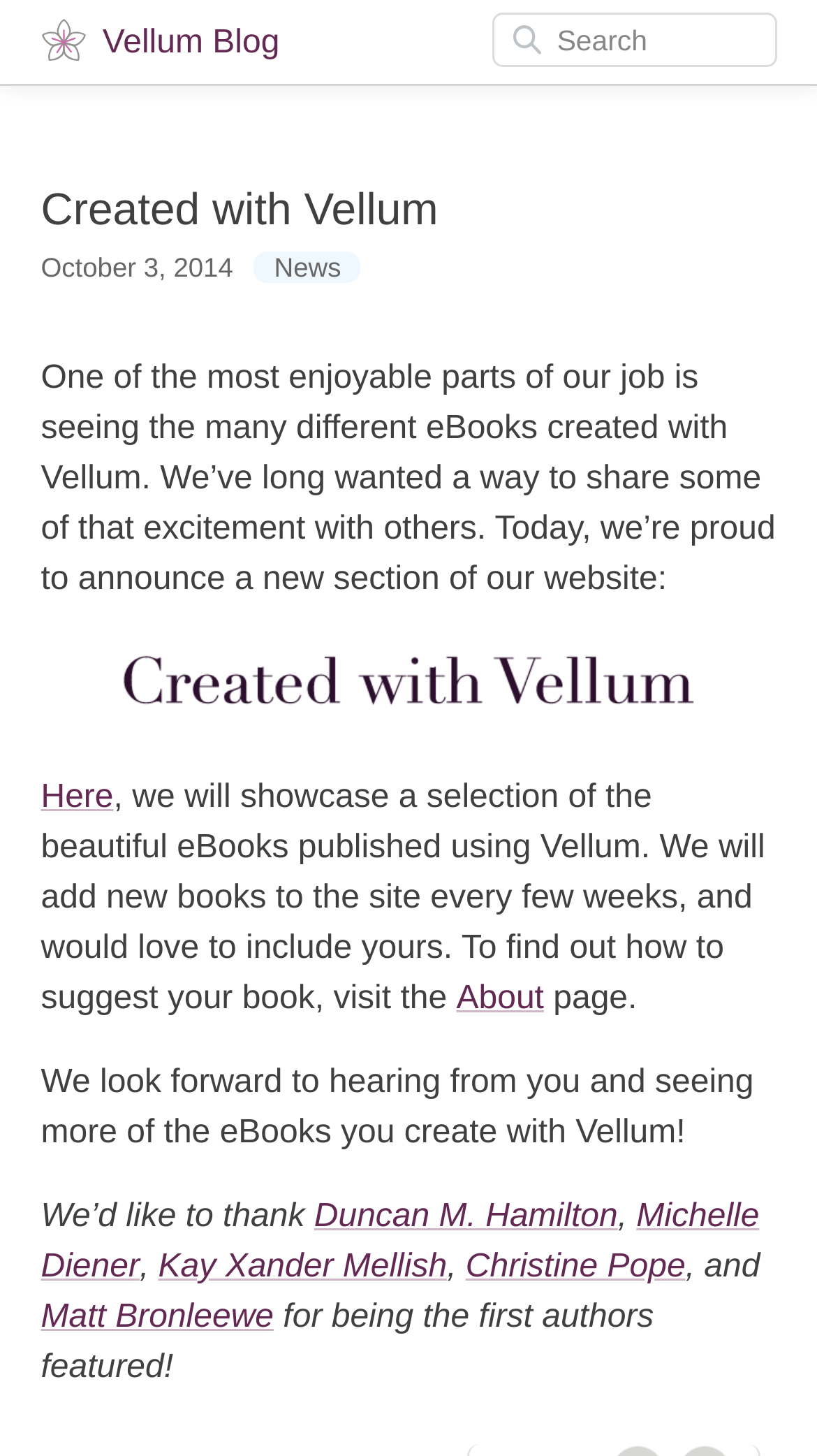Determine the bounding box coordinates of the area to click in order to meet this instruction: "Visit the Vellum Blog".

[0.126, 0.017, 0.342, 0.042]